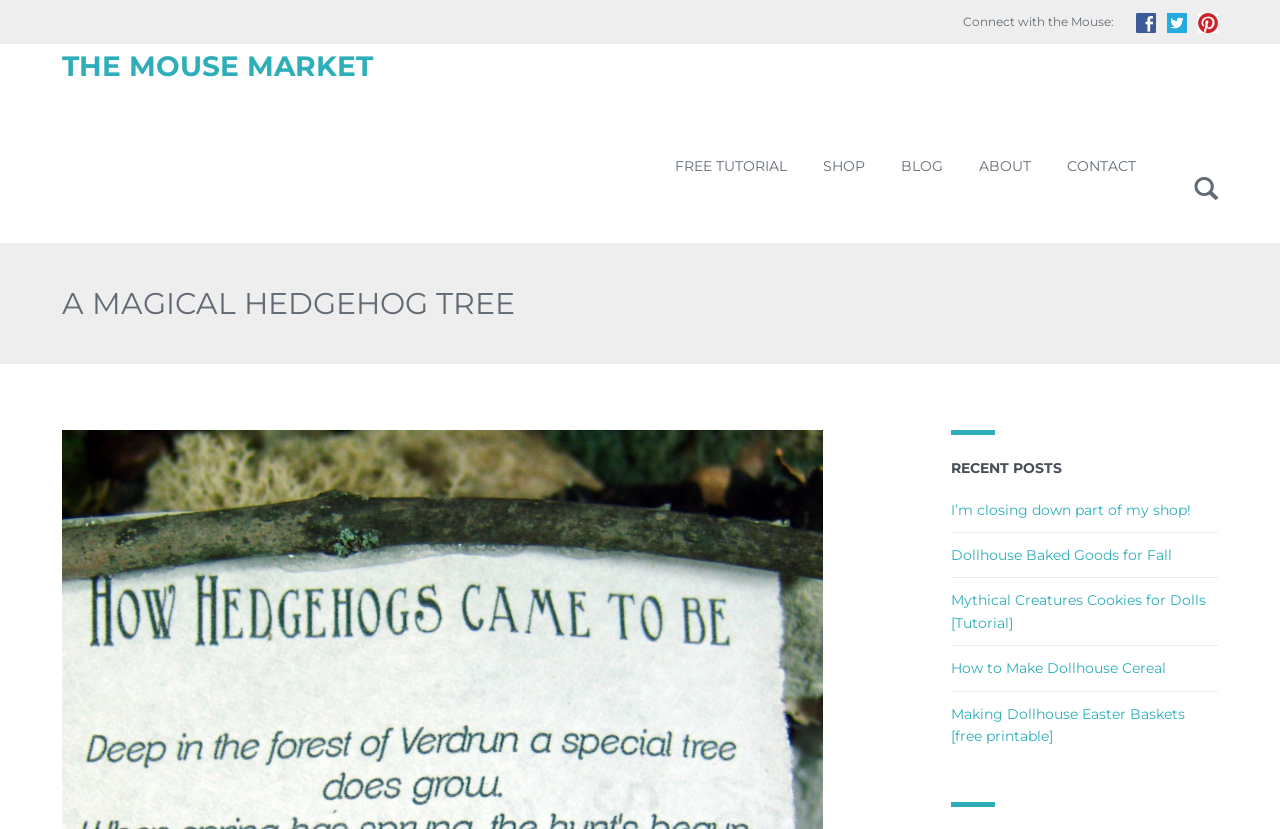What is the name of the website?
Kindly give a detailed and elaborate answer to the question.

The name of the website can be found in the top-left corner of the webpage, where it says 'THE MOUSE MARKET' in a link format.